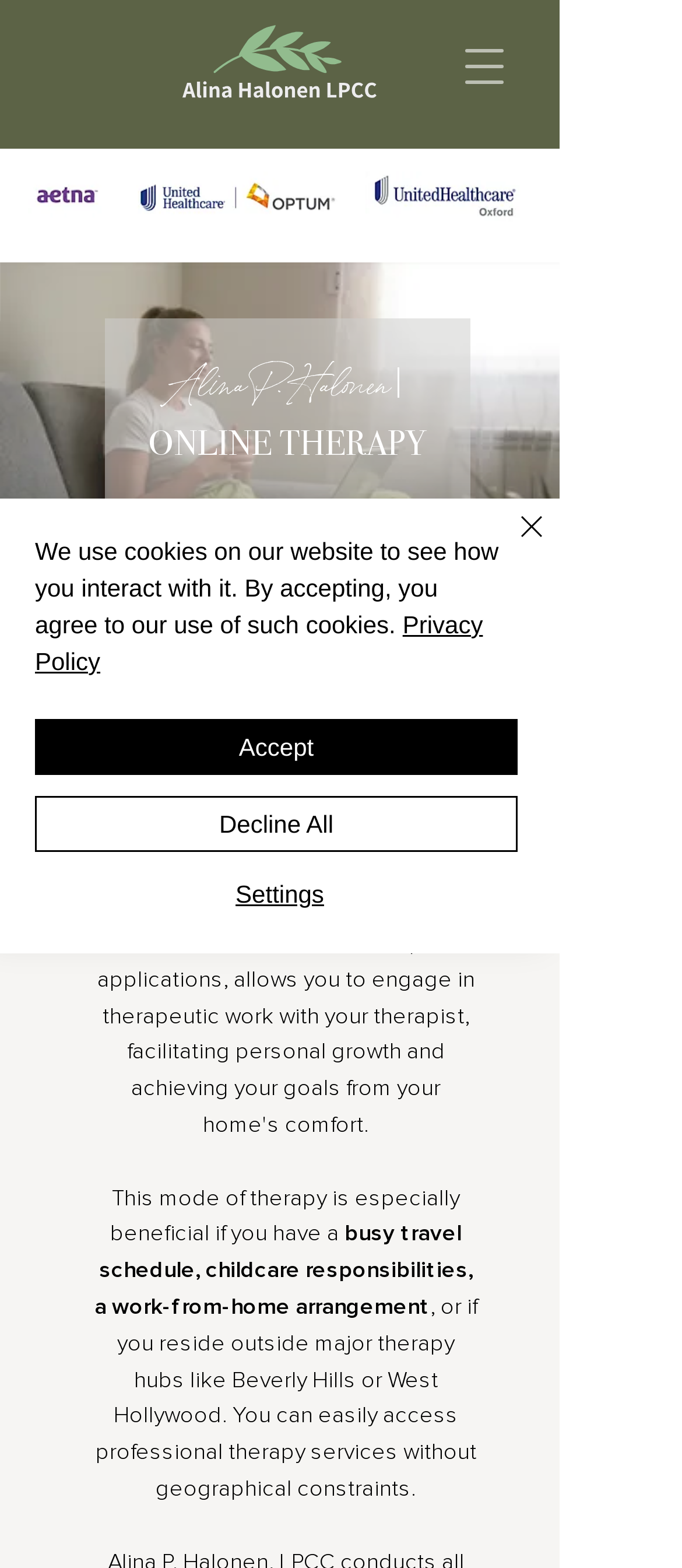Produce an elaborate caption capturing the essence of the webpage.

The webpage is about online therapy services in California provided by Alina P. Halonen, LPCC. At the top right corner, there is a navigation menu button. Below it, there is a link and an Aetna logo image. 

On the left side of the page, there is a video player with a "Play video" button. Above the video player, there is a heading that reads "Alina P. Halonen | ONLINE THERAPY". 

Below the video player, there is a section that introduces online therapy. The heading "New To Online Therapy?" is followed by a few paragraphs of text that discuss the benefits of online therapy, citing current research that indicates it can be just as effective as traditional face-to-face sessions. The text also explains how online therapy is especially beneficial for those with busy schedules, childcare responsibilities, or work-from-home arrangements.

At the bottom of the page, there is a cookie policy alert that informs users about the website's use of cookies. The alert includes a link to the "Privacy Policy" and three buttons: "Accept", "Decline All", and "Settings". There is also a "Close" button with a corresponding image at the bottom right corner of the alert.